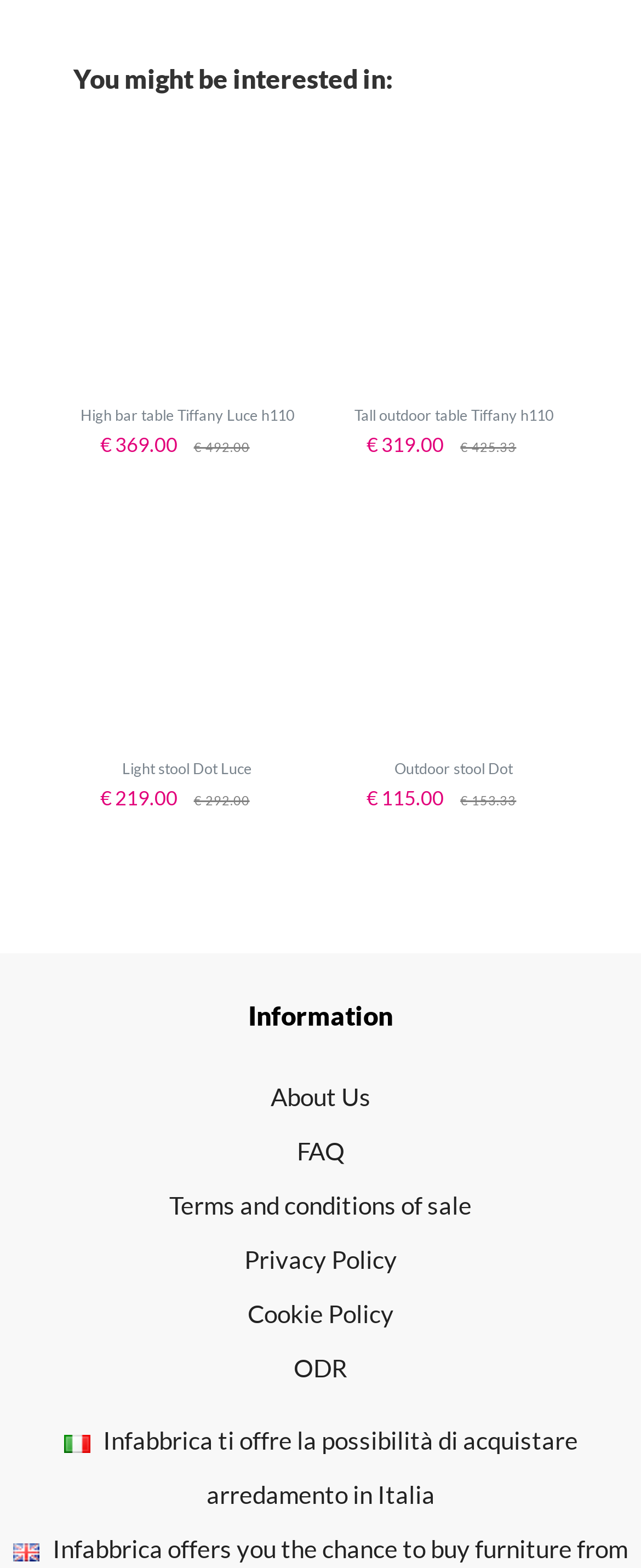Identify the bounding box coordinates of the specific part of the webpage to click to complete this instruction: "Learn more about Light stool Dot Luce".

[0.092, 0.305, 0.492, 0.469]